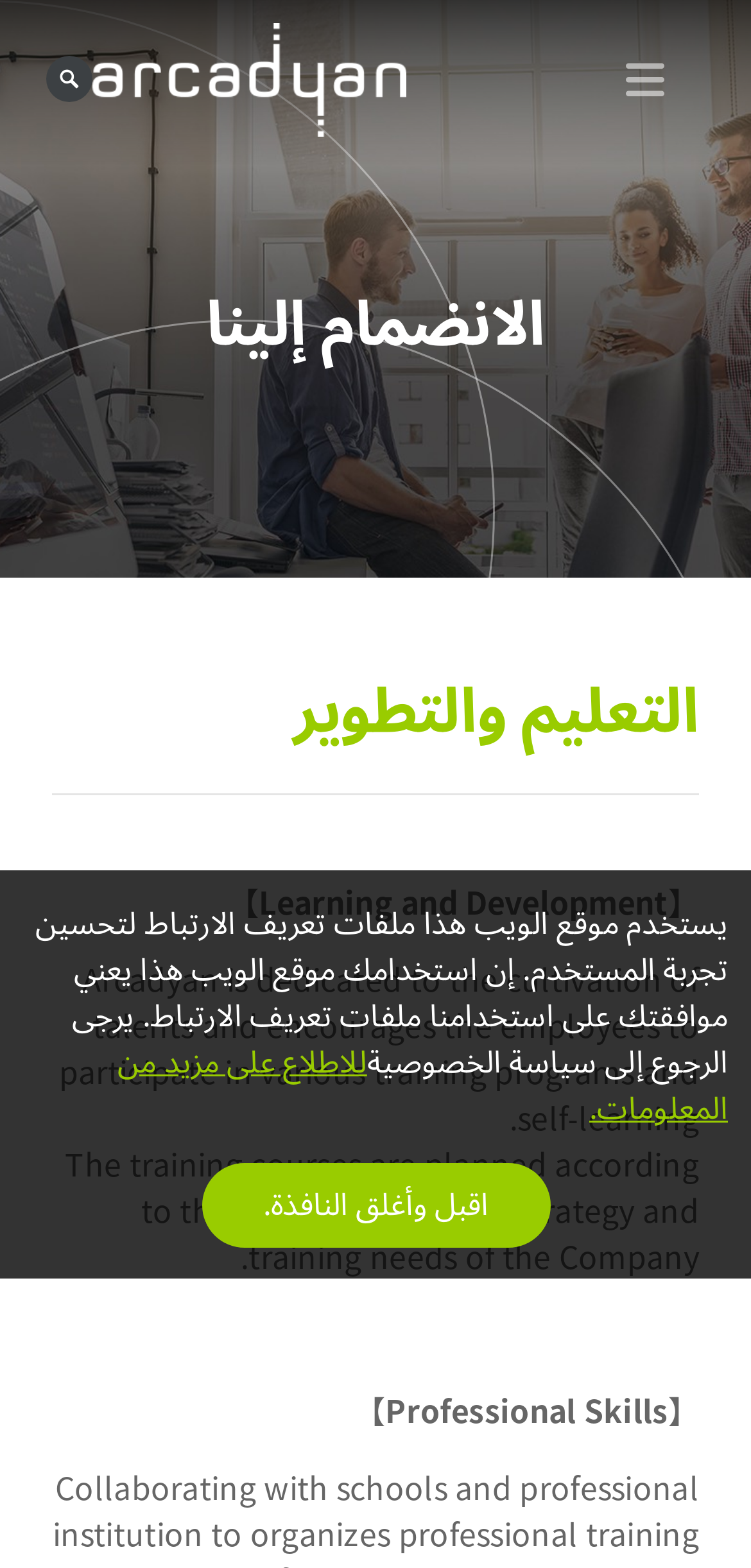Locate the bounding box of the UI element described in the following text: "in memoriam".

None